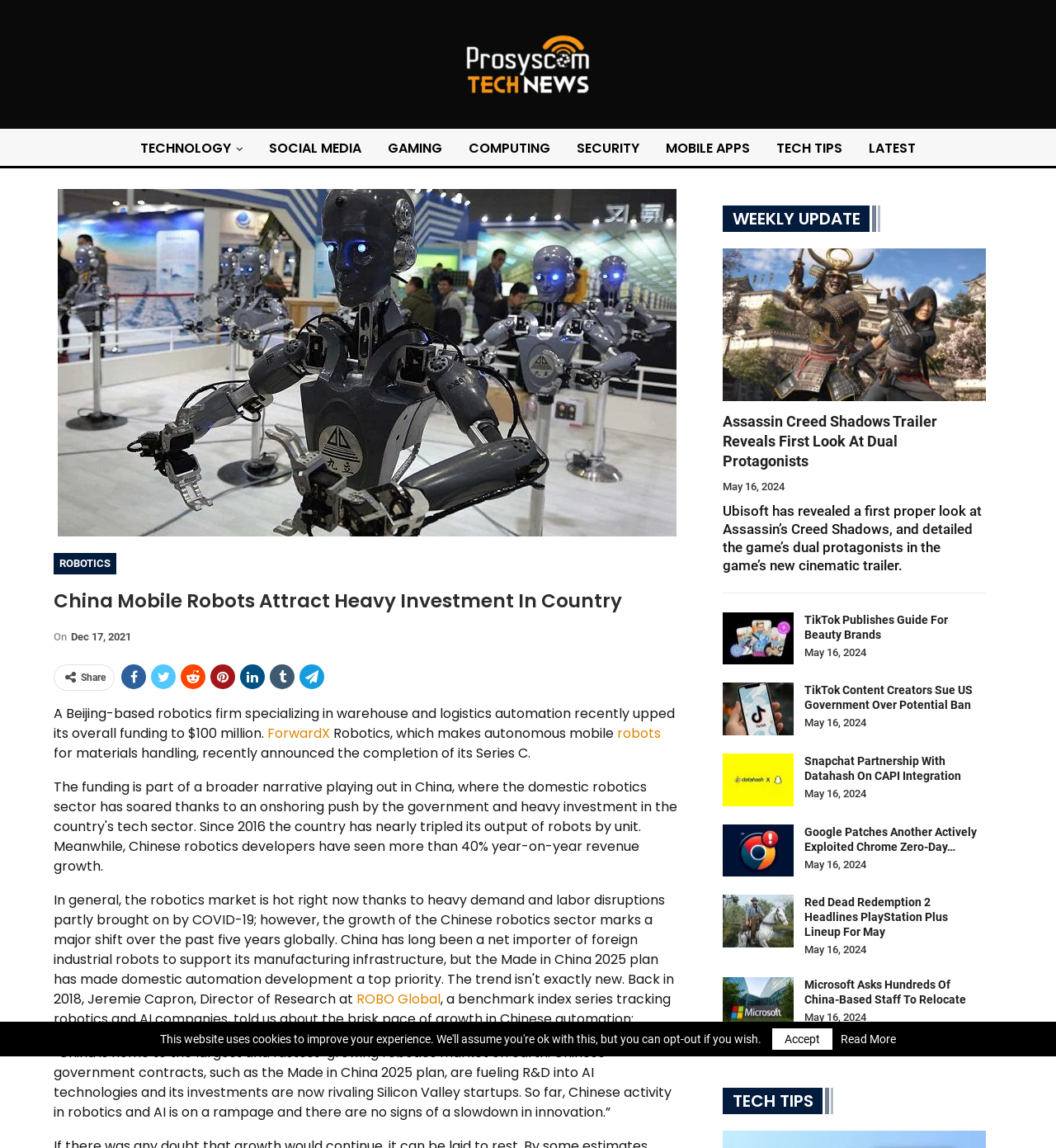Please determine the primary heading and provide its text.

China Mobile Robots Attract Heavy Investment In Country